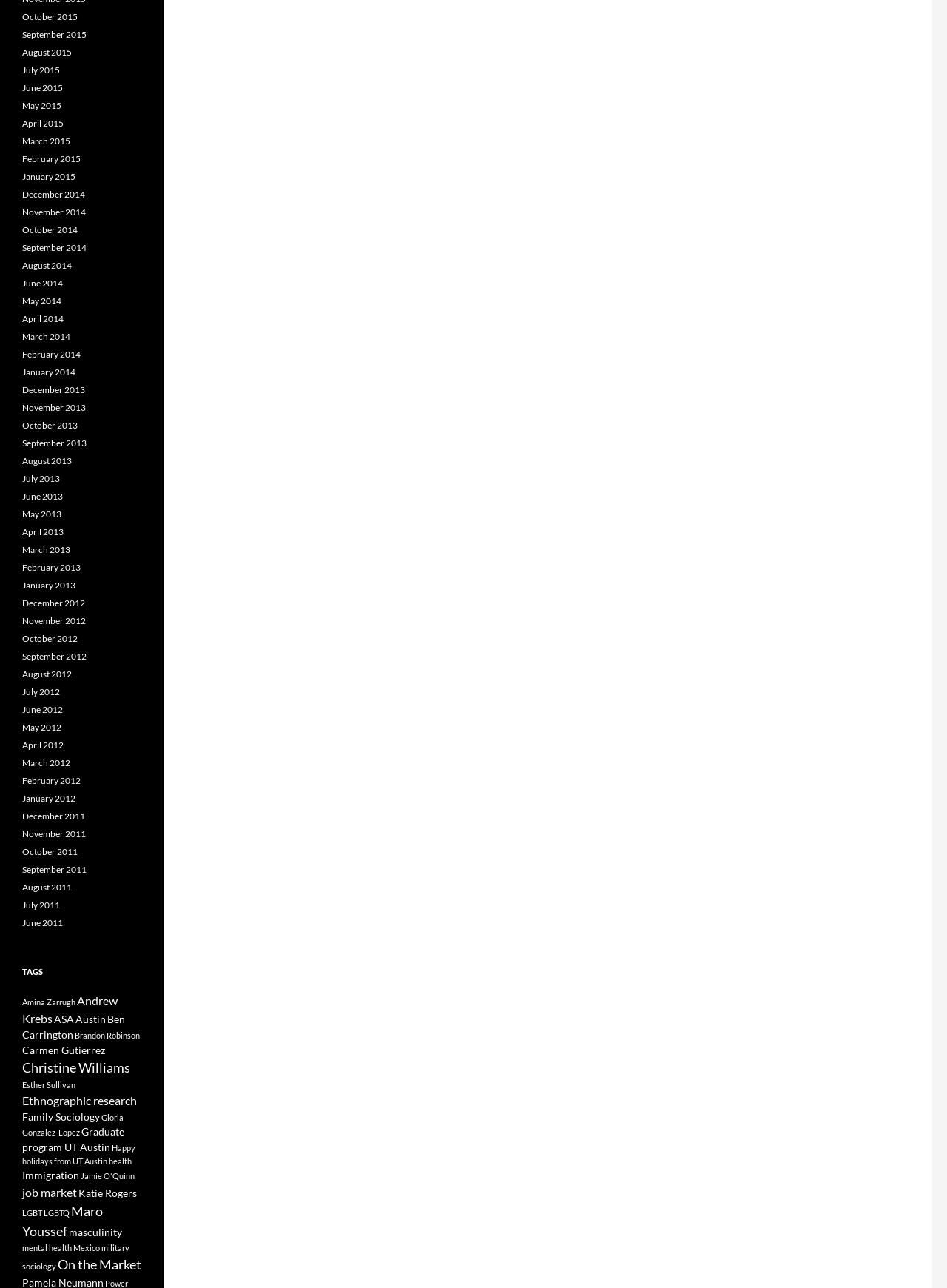Please find the bounding box coordinates of the element that must be clicked to perform the given instruction: "View Amina Zarrugh". The coordinates should be four float numbers from 0 to 1, i.e., [left, top, right, bottom].

[0.023, 0.774, 0.08, 0.782]